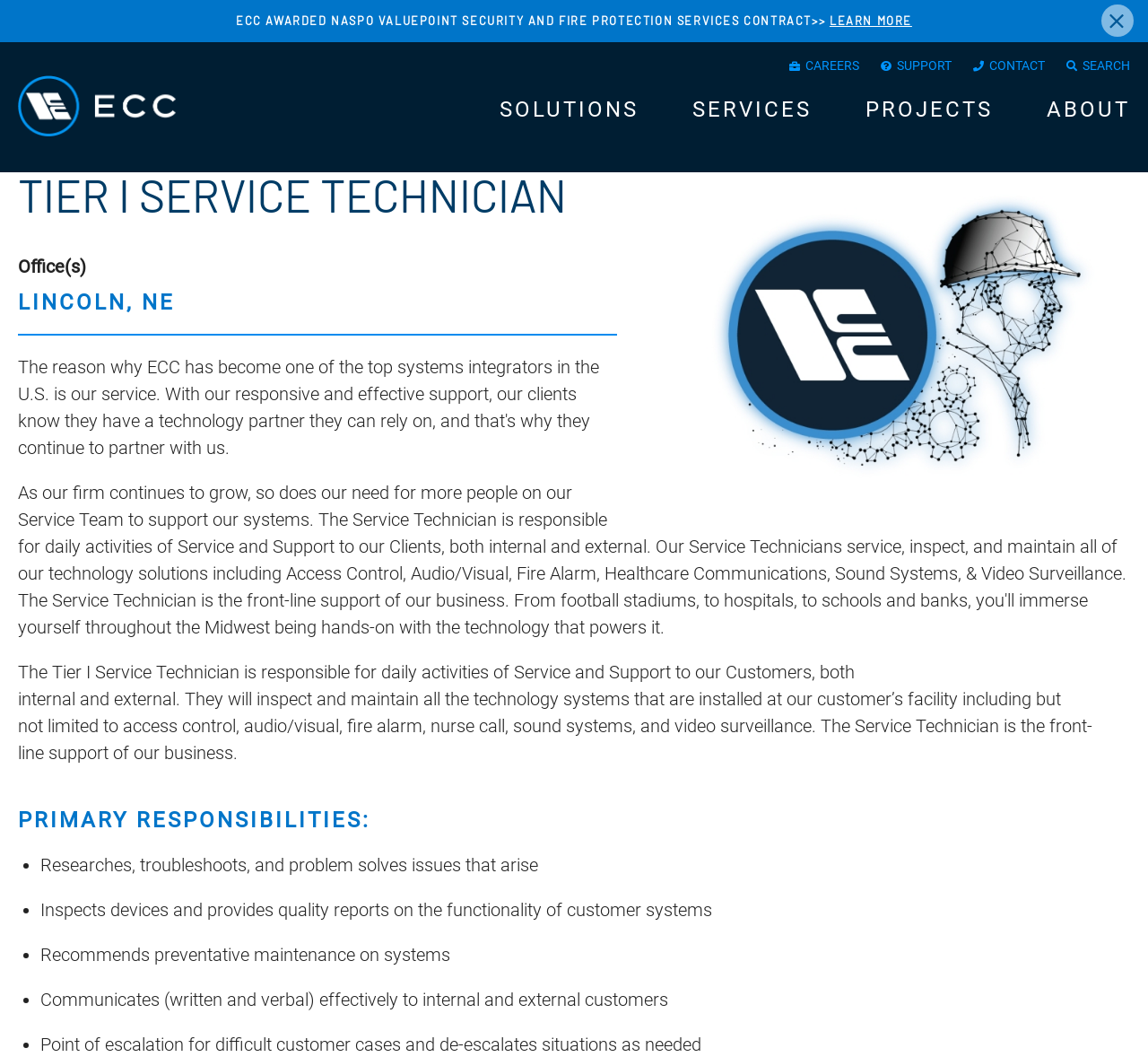Identify the bounding box coordinates of the element that should be clicked to fulfill this task: "Click the 'LEARN MORE' link". The coordinates should be provided as four float numbers between 0 and 1, i.e., [left, top, right, bottom].

[0.723, 0.013, 0.794, 0.026]